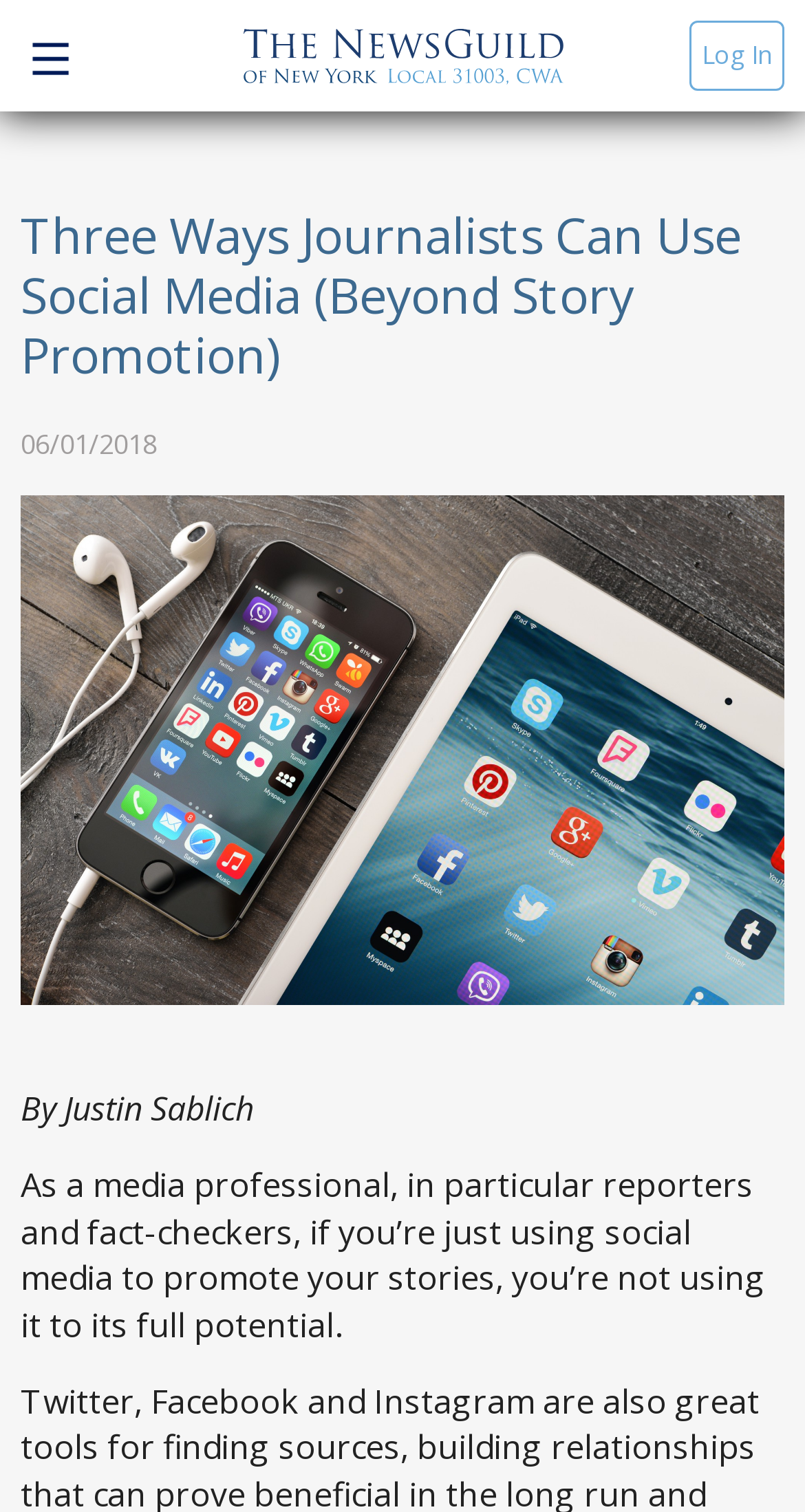Create an in-depth description of the webpage, covering main sections.

The webpage is an article titled "Three Ways Journalists Can Use Social Media (Beyond Story Promotion)". At the top right corner, there is a "Log In" link. Below the title, there is a figure with a link to "The News Guild of New York" accompanied by an image of the same name. 

The main content of the article starts with the title, followed by the date "06/01/2018" and a figure that takes up most of the page. The author's name, "Justin Sablich", is mentioned below the figure. The article begins with a paragraph that discusses how media professionals, particularly reporters and fact-checkers, can utilize social media beyond just promoting their stories.